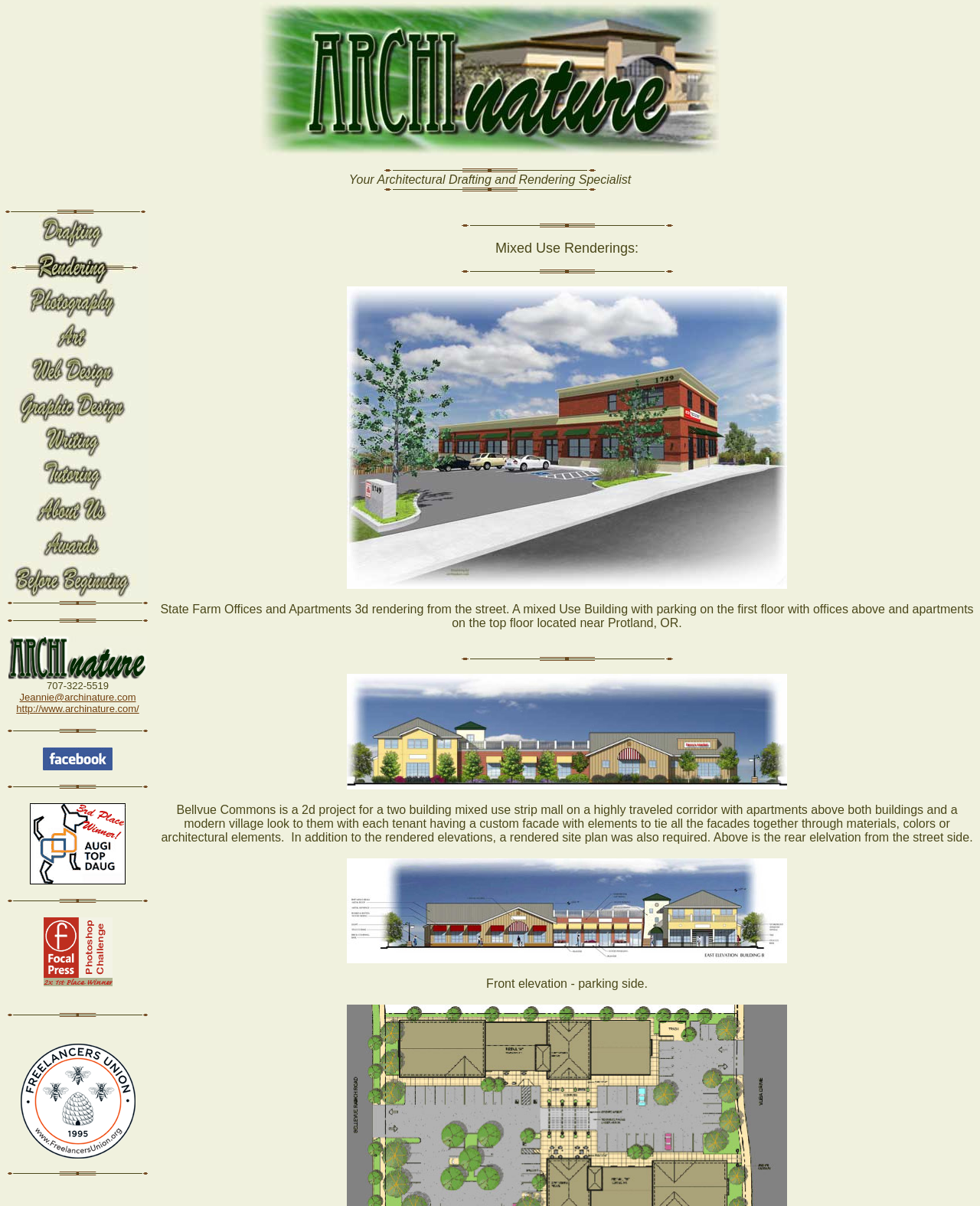Using the information in the image, give a comprehensive answer to the question: 
What is the email address of Jeannie?

The email address of Jeannie can be found in the bottom section of the webpage, in the contact information area, where it is listed as Jeannie@archinature.com.